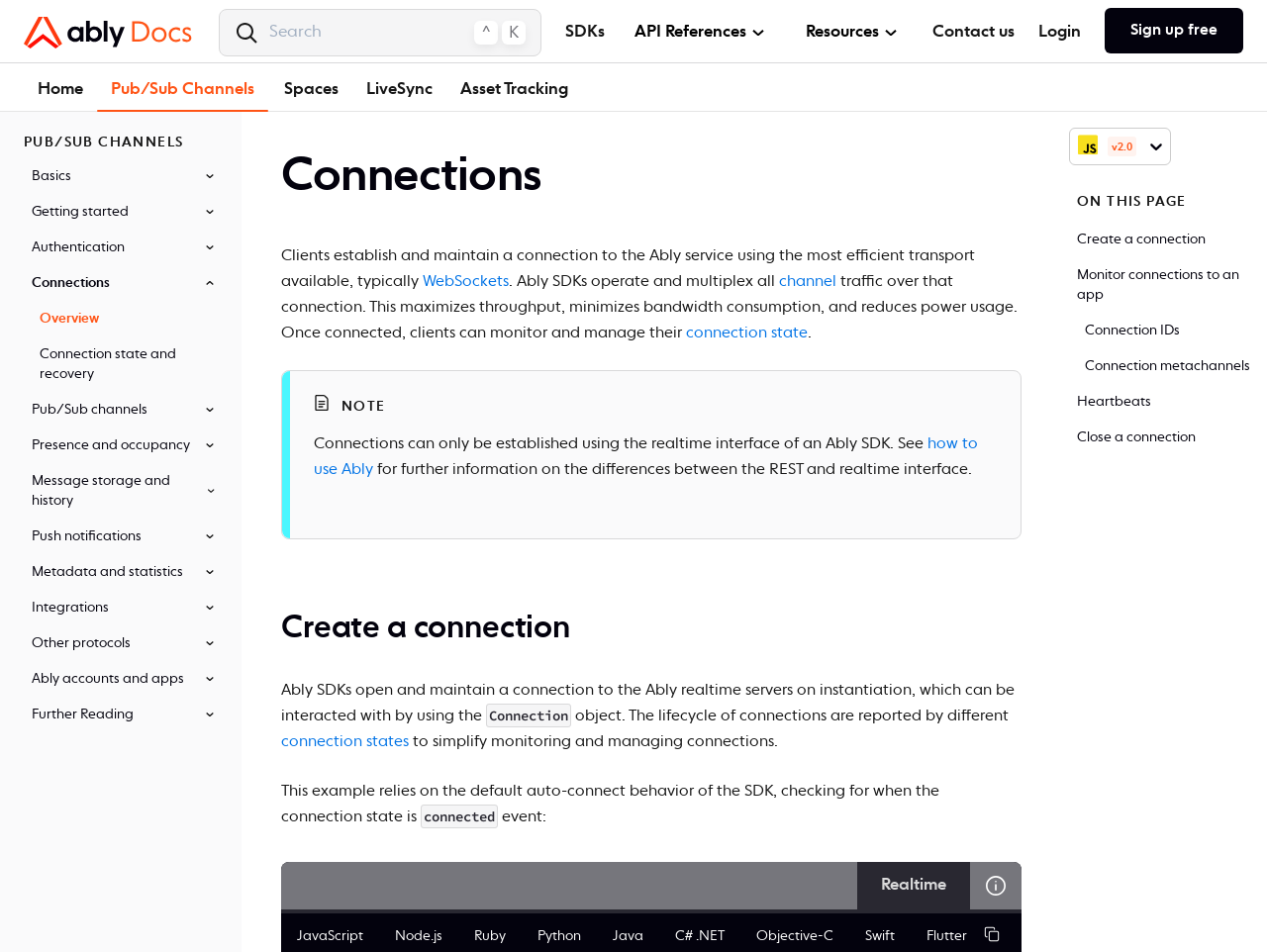Create a detailed narrative of the webpage’s visual and textual elements.

This webpage is about establishing and maintaining a persistent connection to Ably using the realtime interface of an Ably SDK. 

At the top, there is a menu with a search box and several links, including "SDKs", "Show API References", "Show Resources", "Contact us", "Login", and "Sign up free". 

Below the menu, there are several links to different sections, including "Home", "Pub/Sub Channels", "Spaces", "LiveSync", and "Asset Tracking". 

The main content of the page is divided into several sections, each with a heading and a button to expand or collapse the section. The sections are "Basics", "Getting started", "Authentication", "Connections", "Pub/Sub channels", "Presence and occupancy", "Message storage and history", "Push notifications", "Metadata and statistics", "Integrations", "Other protocols", "Ably accounts and apps", and "Further Reading". 

Each section has a brief description and may contain additional links or information. The "Connections" section is currently expanded, and it contains several links to subtopics, including "Overview", "Connection state and recovery", and others.